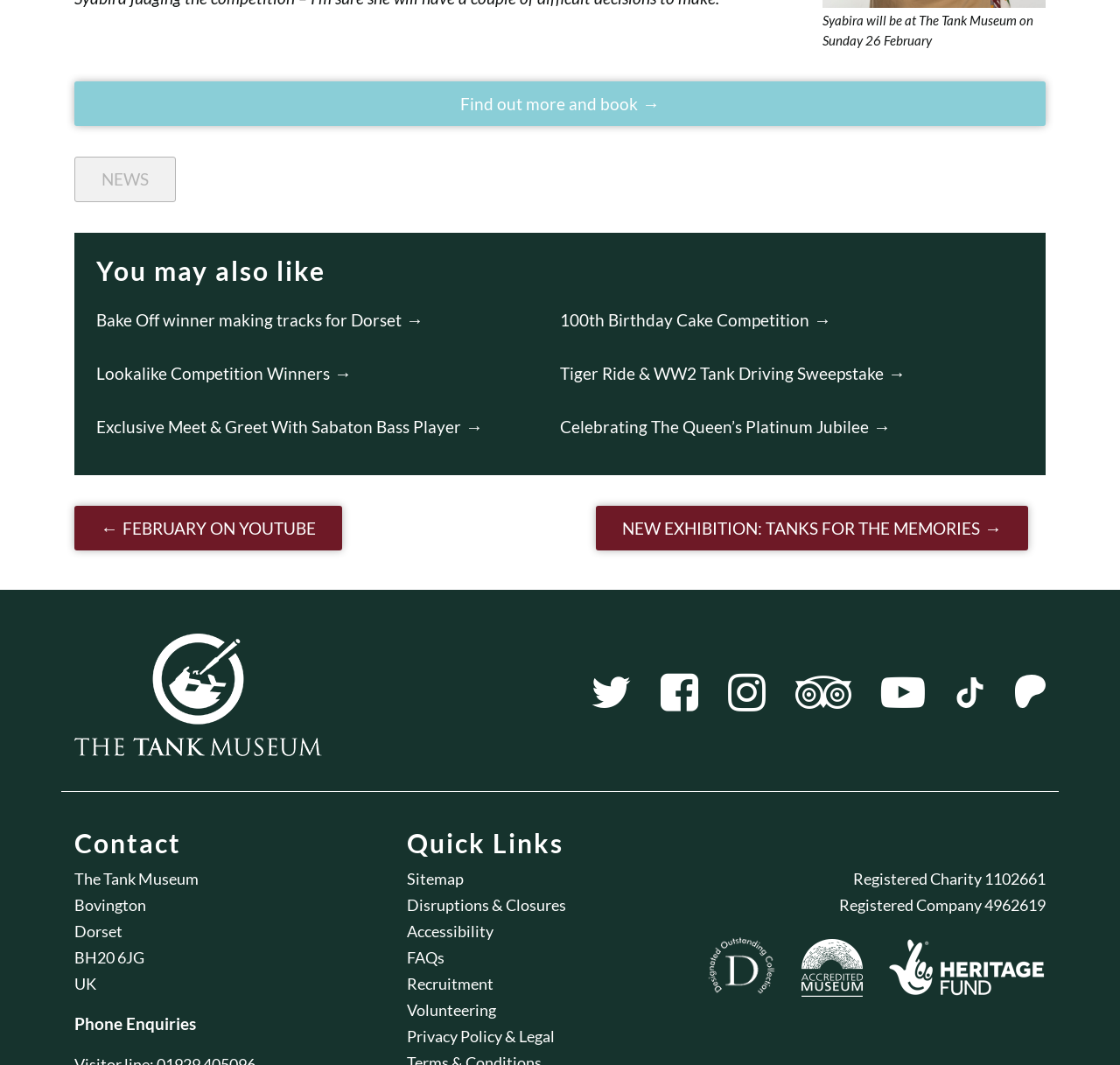Locate the bounding box coordinates of the clickable area needed to fulfill the instruction: "Check contact information".

[0.066, 0.776, 0.34, 0.806]